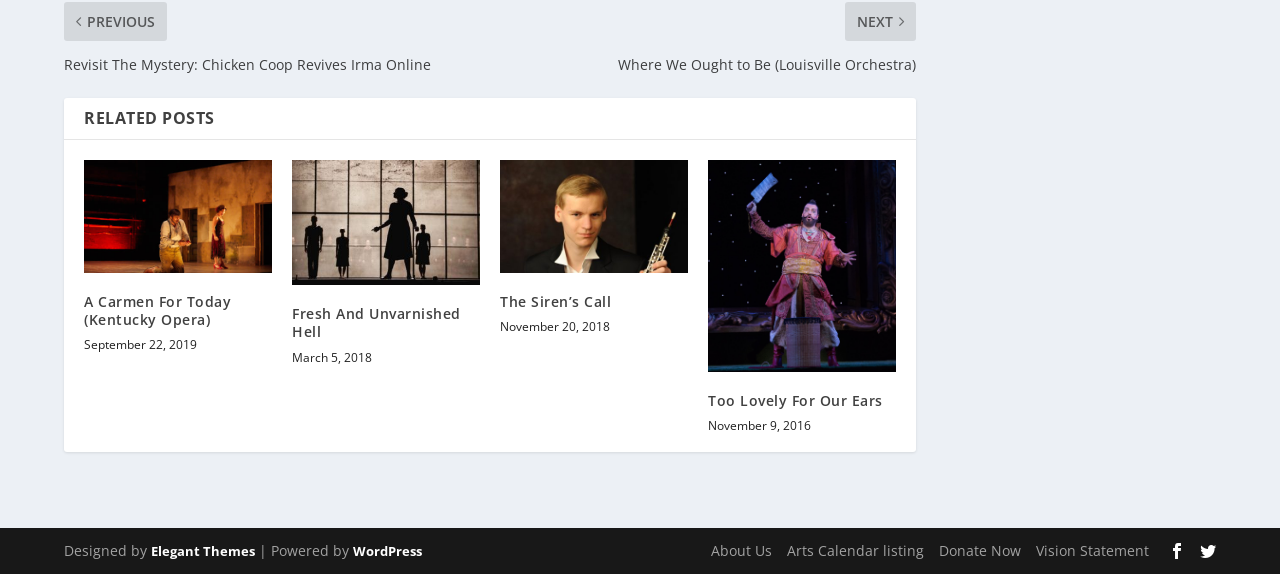How many links are there in the footer?
Please ensure your answer is as detailed and informative as possible.

I counted the number of links in the footer, which are 'About Us', 'Arts Calendar listing', 'Donate Now', 'Vision Statement', and two social media links. There are 5 links in total.